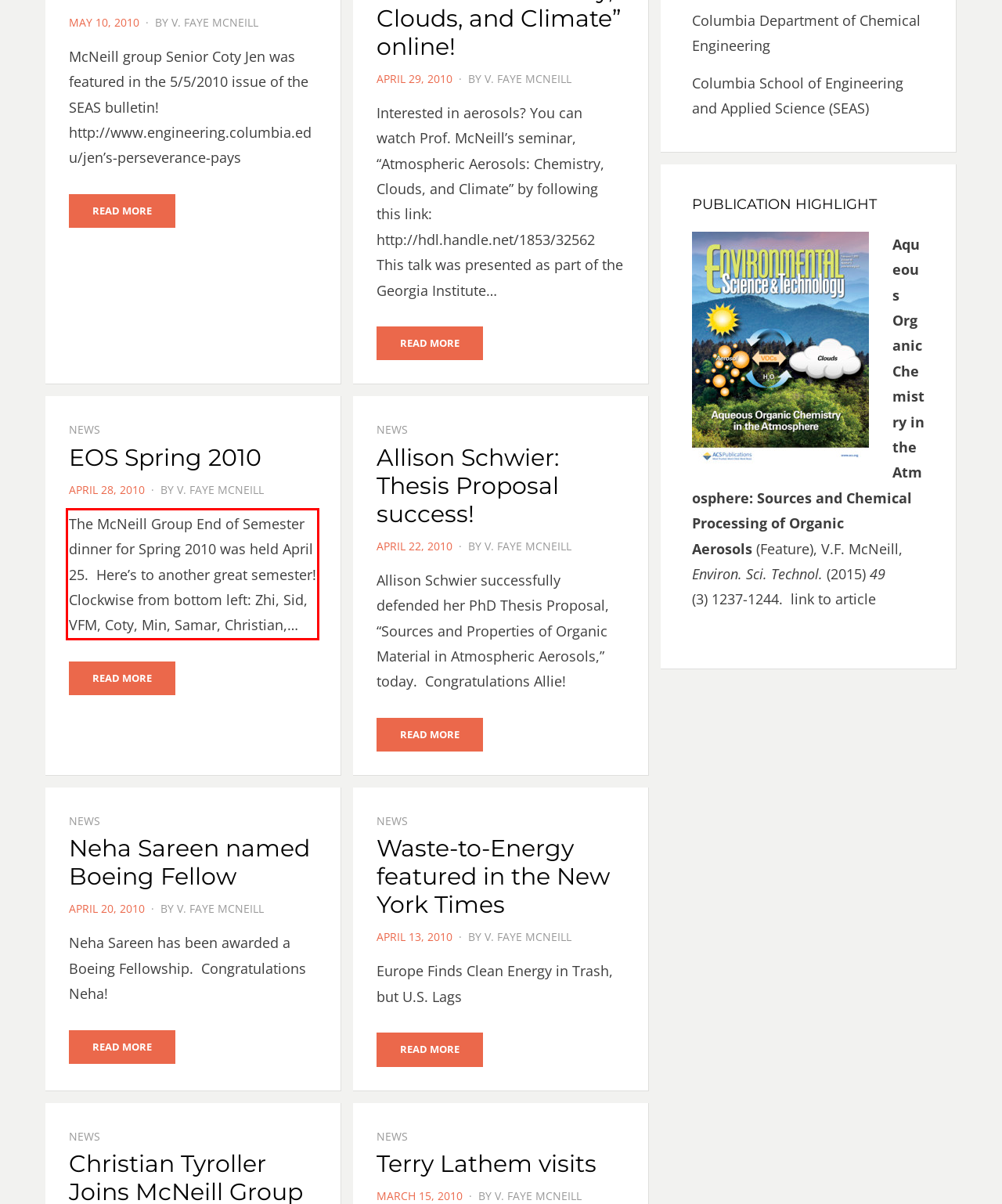Identify and transcribe the text content enclosed by the red bounding box in the given screenshot.

The McNeill Group End of Semester dinner for Spring 2010 was held April 25. Here’s to another great semester! Clockwise from bottom left: Zhi, Sid, VFM, Coty, Min, Samar, Christian,…